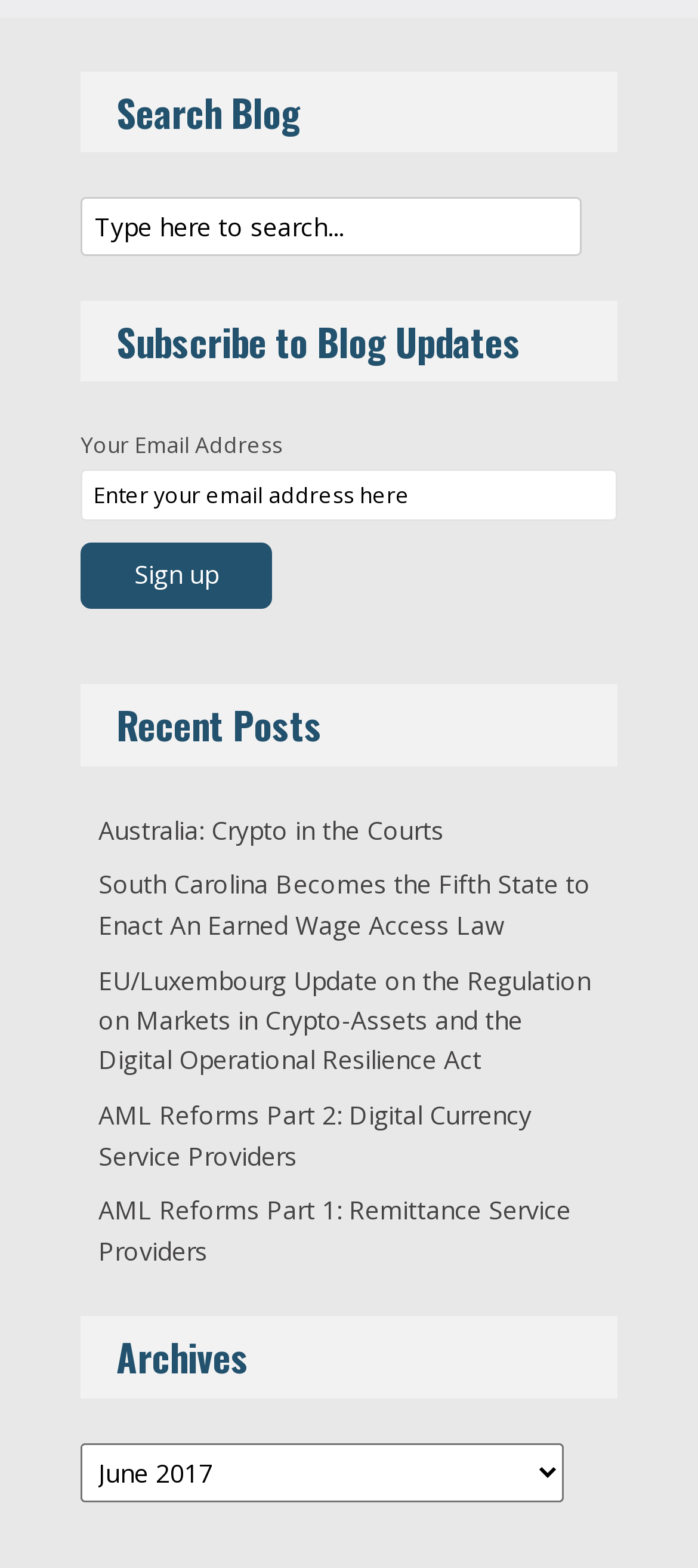Please indicate the bounding box coordinates of the element's region to be clicked to achieve the instruction: "Sign up for blog updates". Provide the coordinates as four float numbers between 0 and 1, i.e., [left, top, right, bottom].

[0.115, 0.346, 0.39, 0.388]